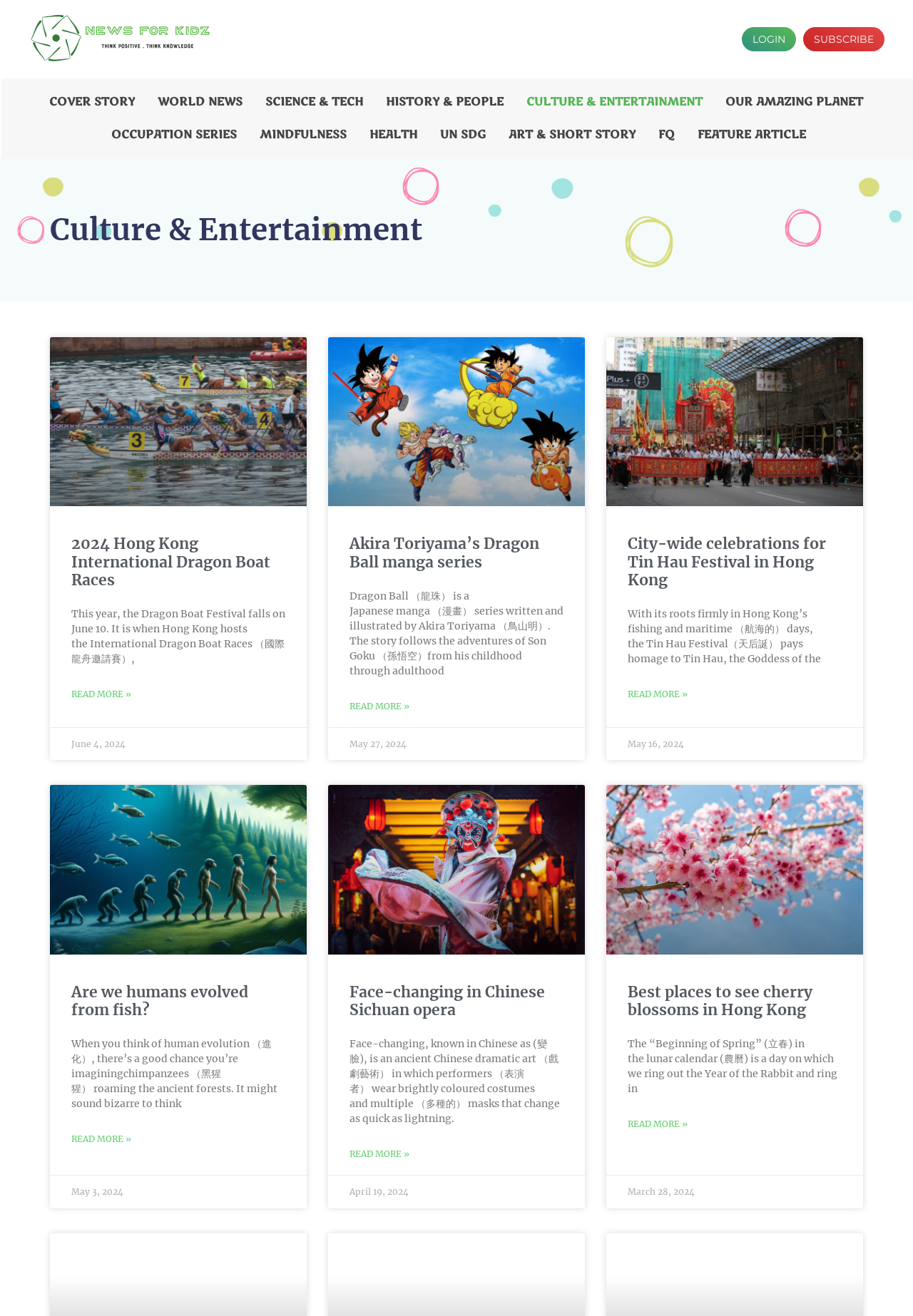Offer a thorough description of the webpage.

The webpage is about Culture & Entertainment news, specifically from Newsforkidz. At the top, there are several links, including "LOGIN" and "SUBSCRIBE", positioned on the right side of the page. Below these links, there are nine category links, including "COVER STORY", "WORLD NEWS", "SCIENCE & TECH", and others, arranged horizontally across the page.

The main content of the webpage is divided into six articles, each with a heading, a brief description, and a "Read more" link. The articles are arranged in two columns, with three articles in each column. The first article in the left column is about the 2024 Hong Kong International Dragon Boat Races, with a heading and a brief description of the event. The second article in the left column is about Akira Toriyama's Dragon Ball manga series, with a heading and a brief summary of the series. The third article in the left column is about city-wide celebrations for Tin Hau Festival in Hong Kong, with a heading and a brief description of the festival.

In the right column, the first article is about the evolution of humans from fish, with a heading and a brief description of the theory. The second article is about face-changing in Chinese Sichuan opera, with a heading and a brief description of the art form. The third article is about the best places to see cherry blossoms in Hong Kong, with a heading and a brief description of the locations.

Each article has a date stamp, ranging from March 28, 2024, to June 4, 2024, indicating when the article was published.